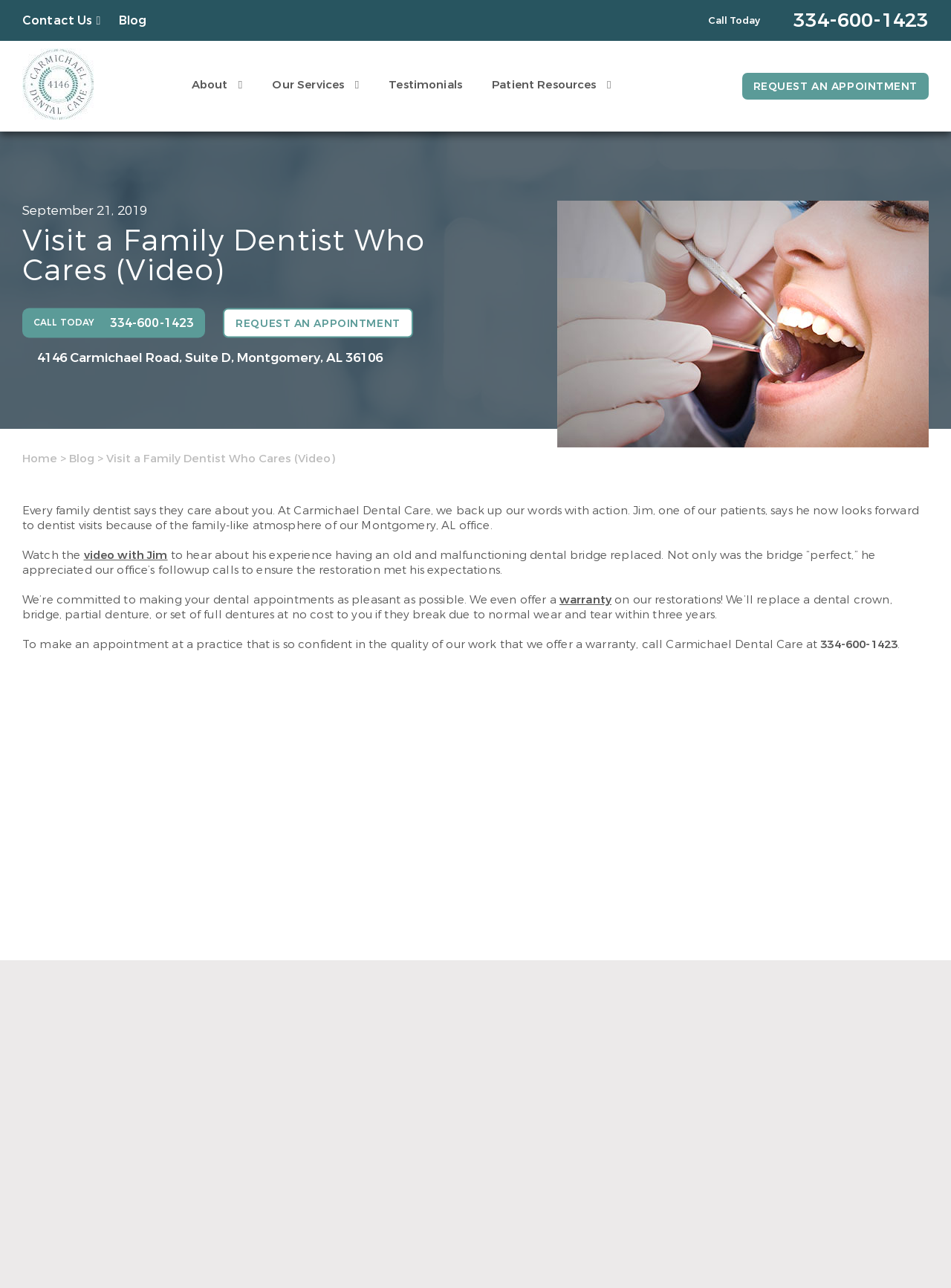What is the address of Carmichael Dental Care?
Answer the question with a single word or phrase derived from the image.

4146 Carmichael Road, Suite D, Montgomery, AL 36106